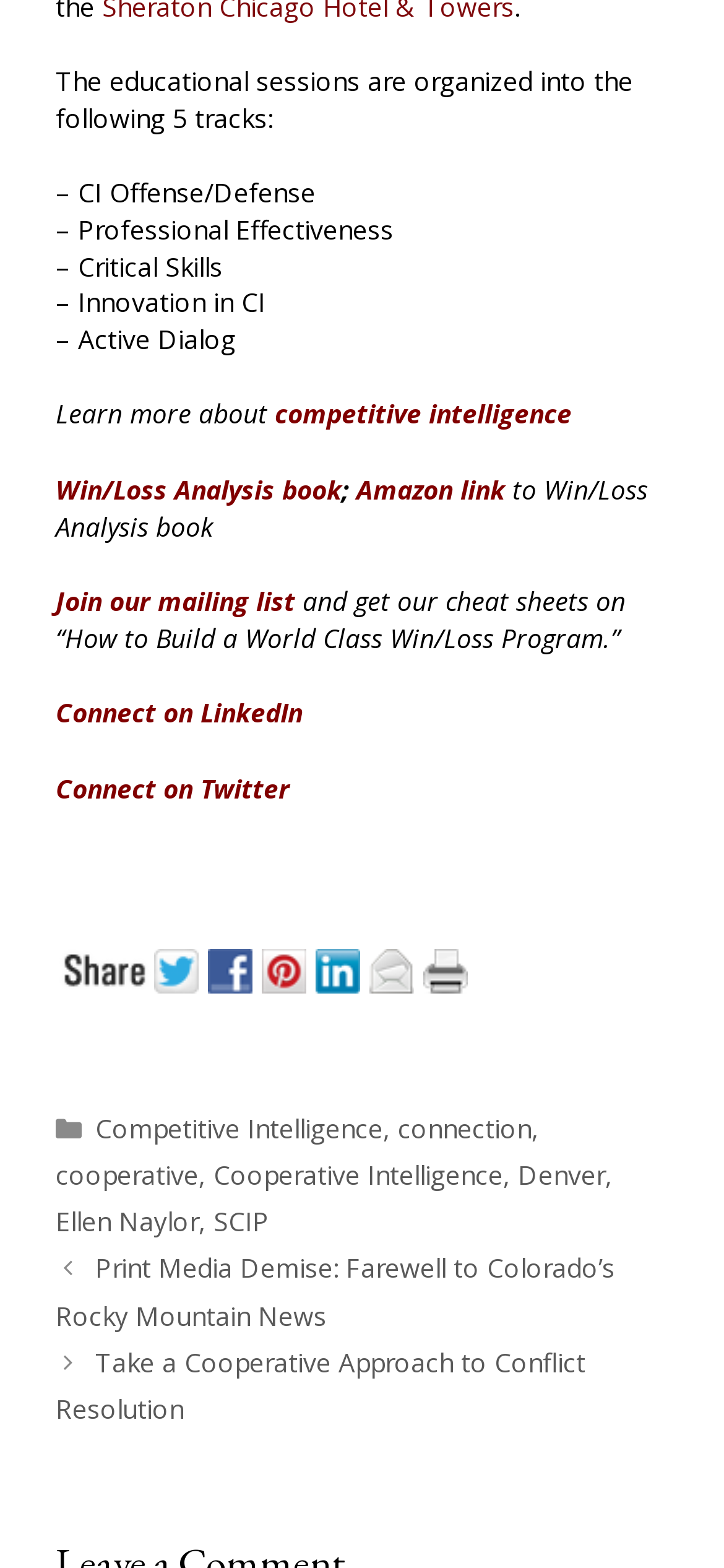Please provide a one-word or phrase answer to the question: 
How many social media platforms are available to connect with?

5